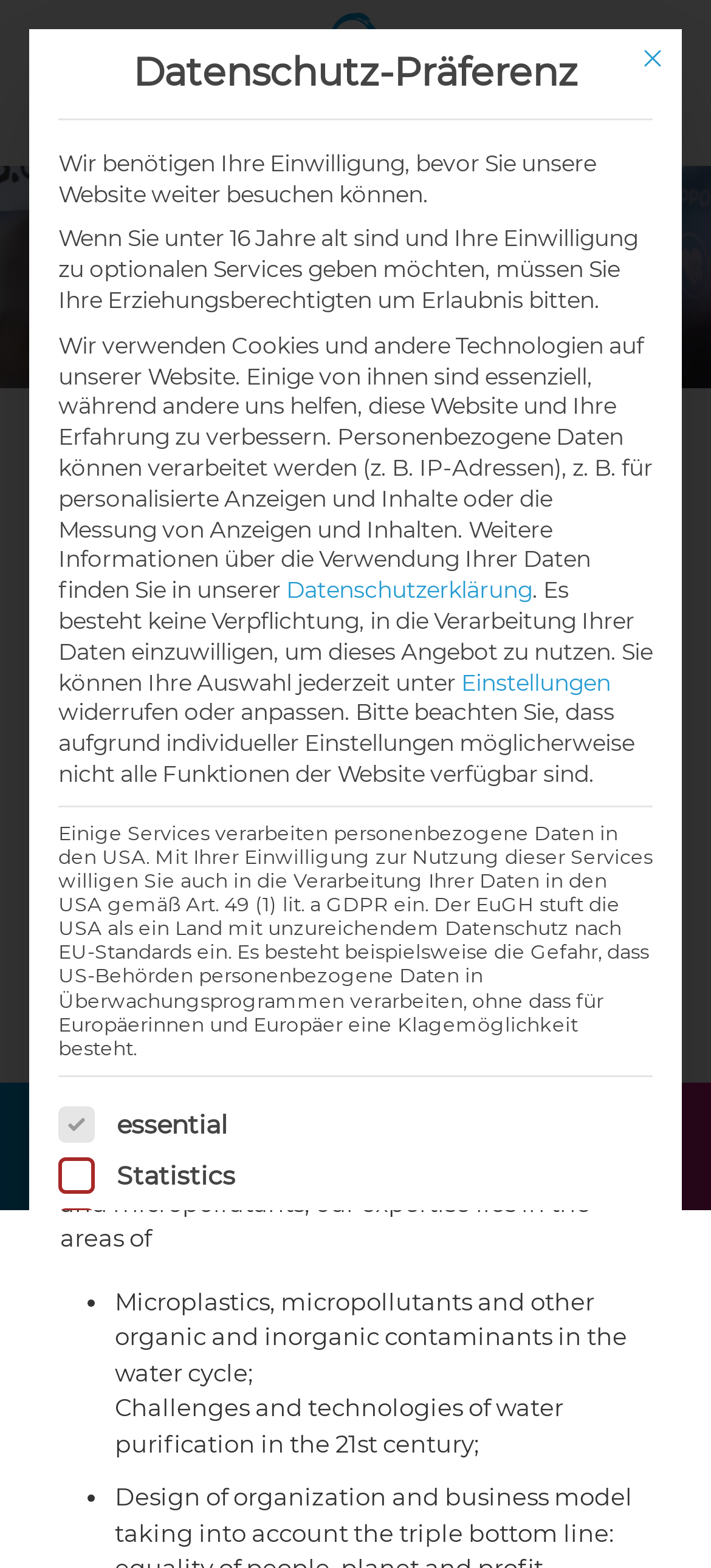Identify the bounding box coordinates of the section to be clicked to complete the task described by the following instruction: "Click the 'Schließen' button". The coordinates should be four float numbers between 0 and 1, formatted as [left, top, right, bottom].

[0.877, 0.019, 0.959, 0.056]